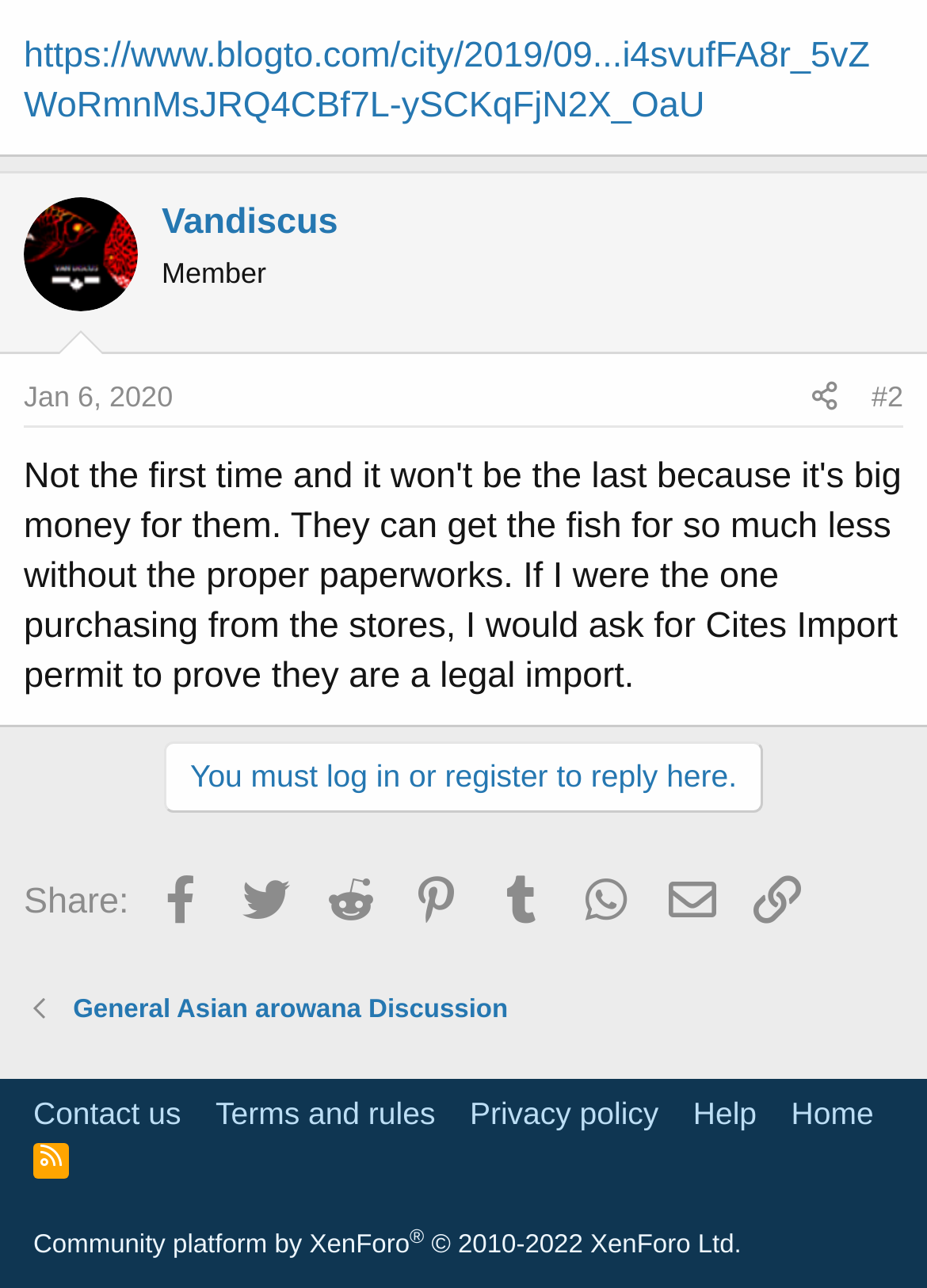How many articles are displayed on this page?
Offer a detailed and exhaustive answer to the question.

There are two article elements on this page, one with the author 'Vandiscus' and another below it, which makes a total of 2 articles.